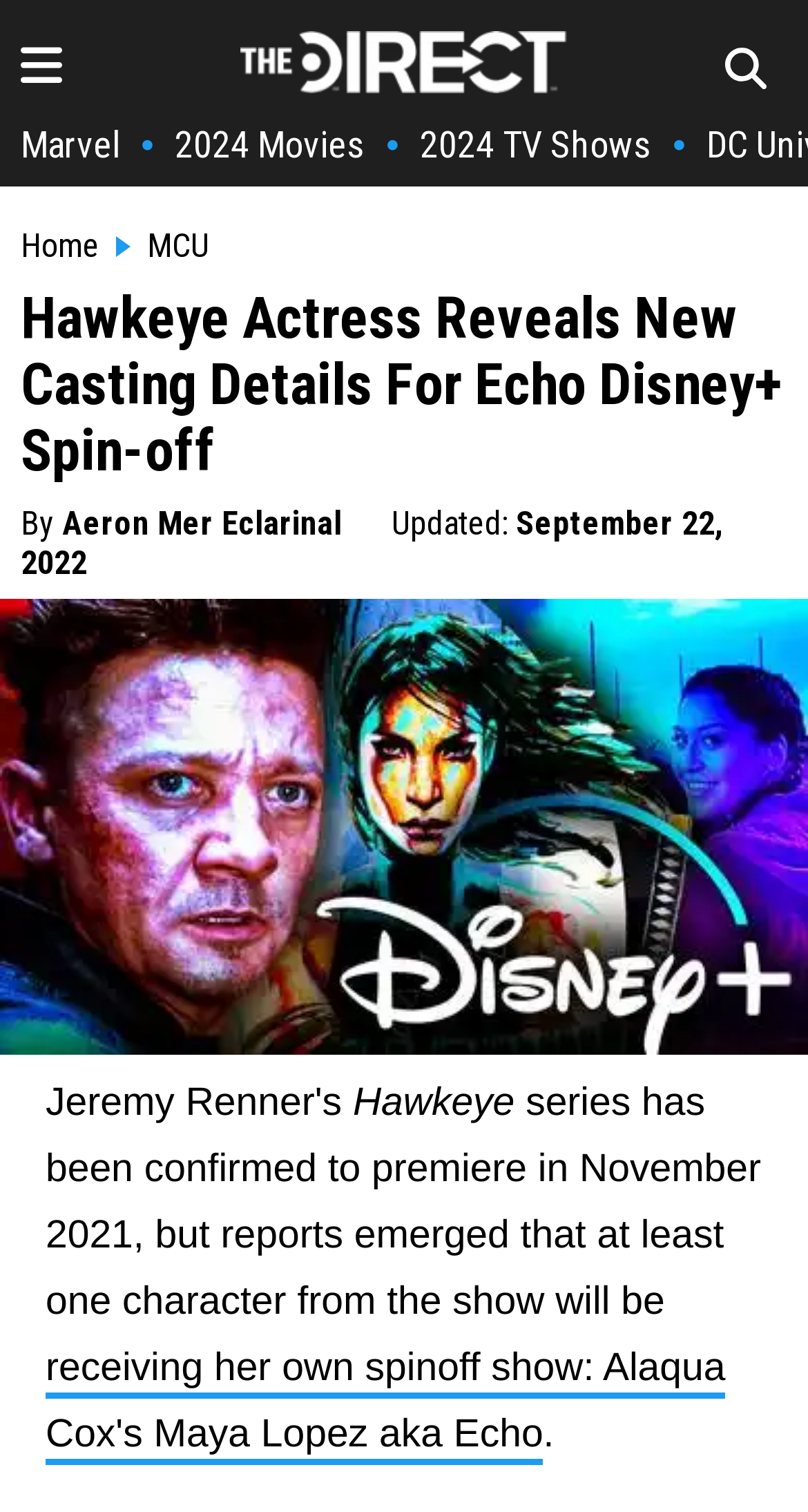Using the format (top-left x, top-left y, bottom-right x, bottom-right y), provide the bounding box coordinates for the described UI element. All values should be floating point numbers between 0 and 1: 2024 Movies

[0.216, 0.081, 0.452, 0.11]